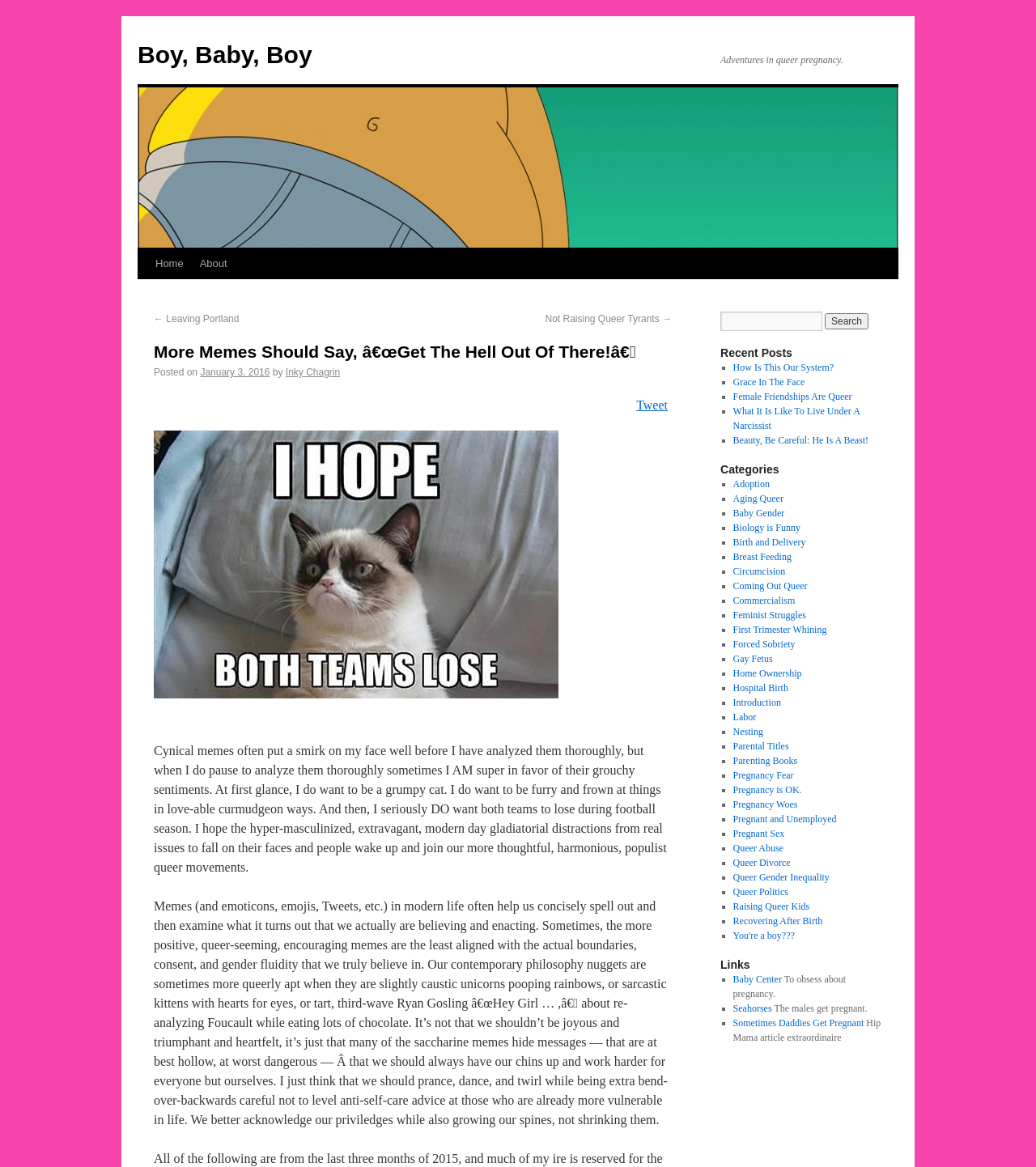What is the author of the blog post?
Identify the answer in the screenshot and reply with a single word or phrase.

Inky Chagrin